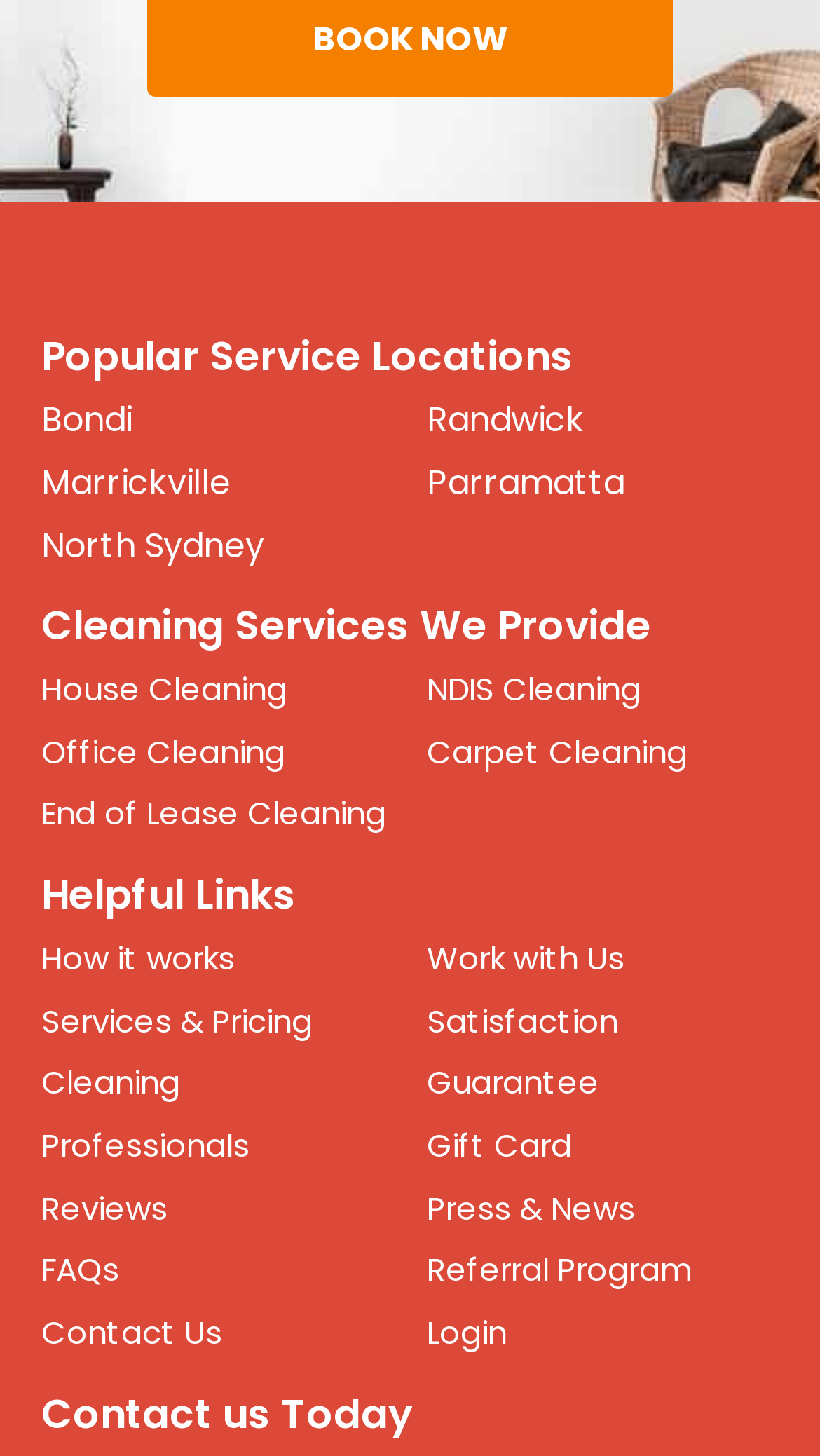Identify the bounding box coordinates for the UI element mentioned here: "Press & News". Provide the coordinates as four float values between 0 and 1, i.e., [left, top, right, bottom].

[0.521, 0.814, 0.774, 0.844]